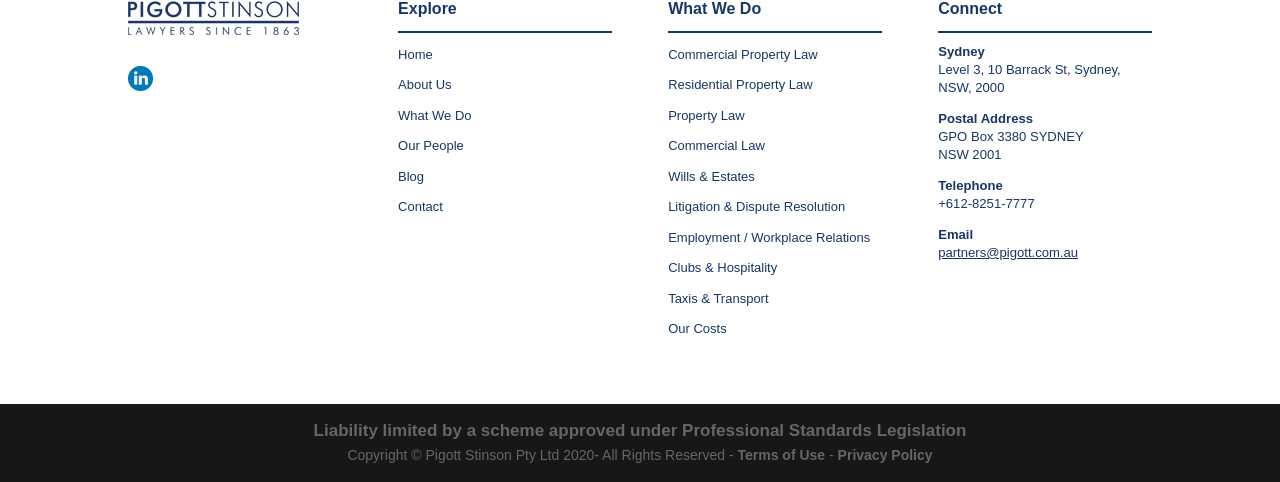Locate the bounding box coordinates of the element I should click to achieve the following instruction: "Click on Home".

[0.311, 0.097, 0.338, 0.128]